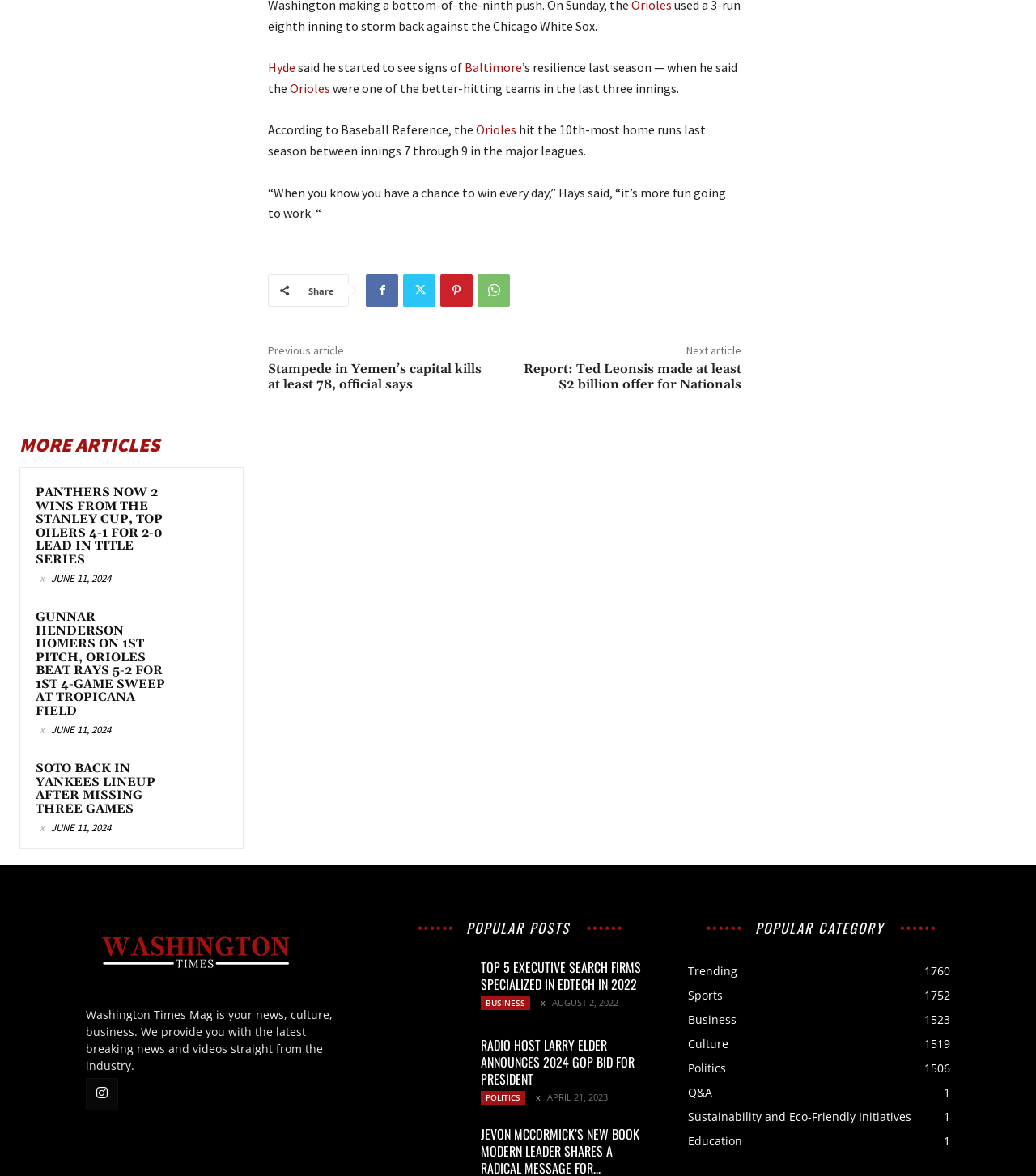Please locate the bounding box coordinates for the element that should be clicked to achieve the following instruction: "Read the 'MORE ARTICLES' section". Ensure the coordinates are given as four float numbers between 0 and 1, i.e., [left, top, right, bottom].

[0.019, 0.368, 0.235, 0.39]